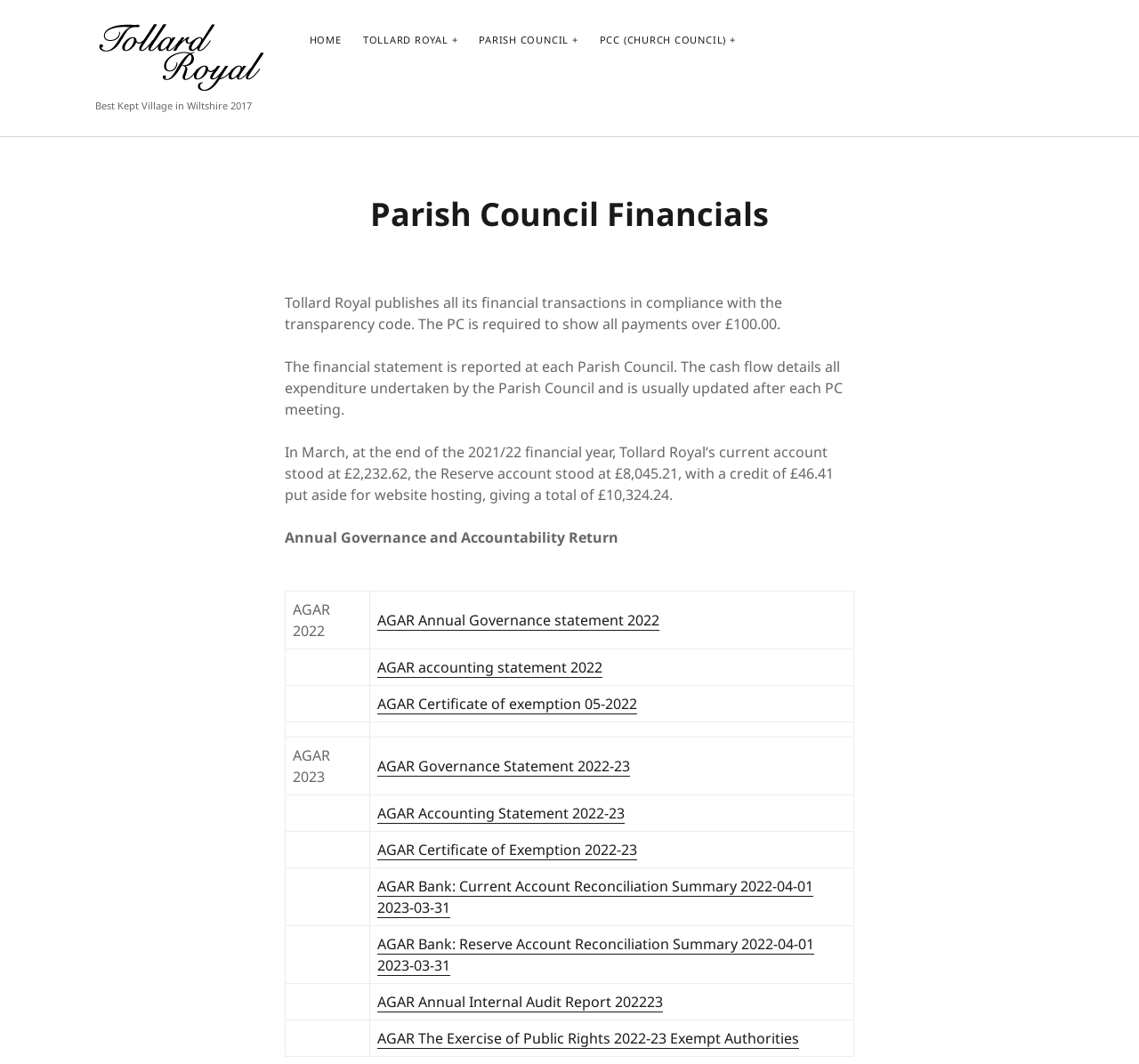Use one word or a short phrase to answer the question provided: 
What type of documents are listed in the table?

AGAR documents